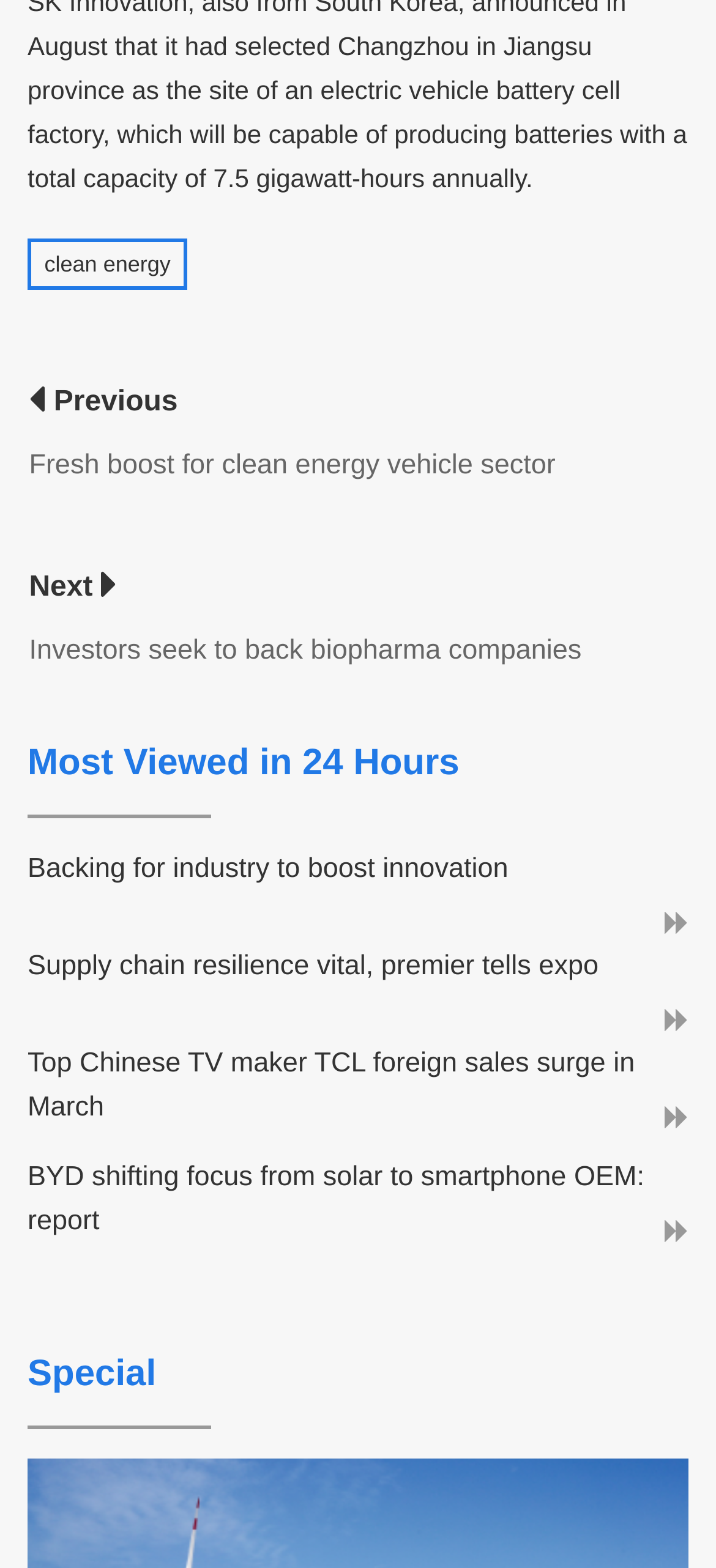How many articles are listed under 'Most Viewed in 24 Hours'?
Relying on the image, give a concise answer in one word or a brief phrase.

4